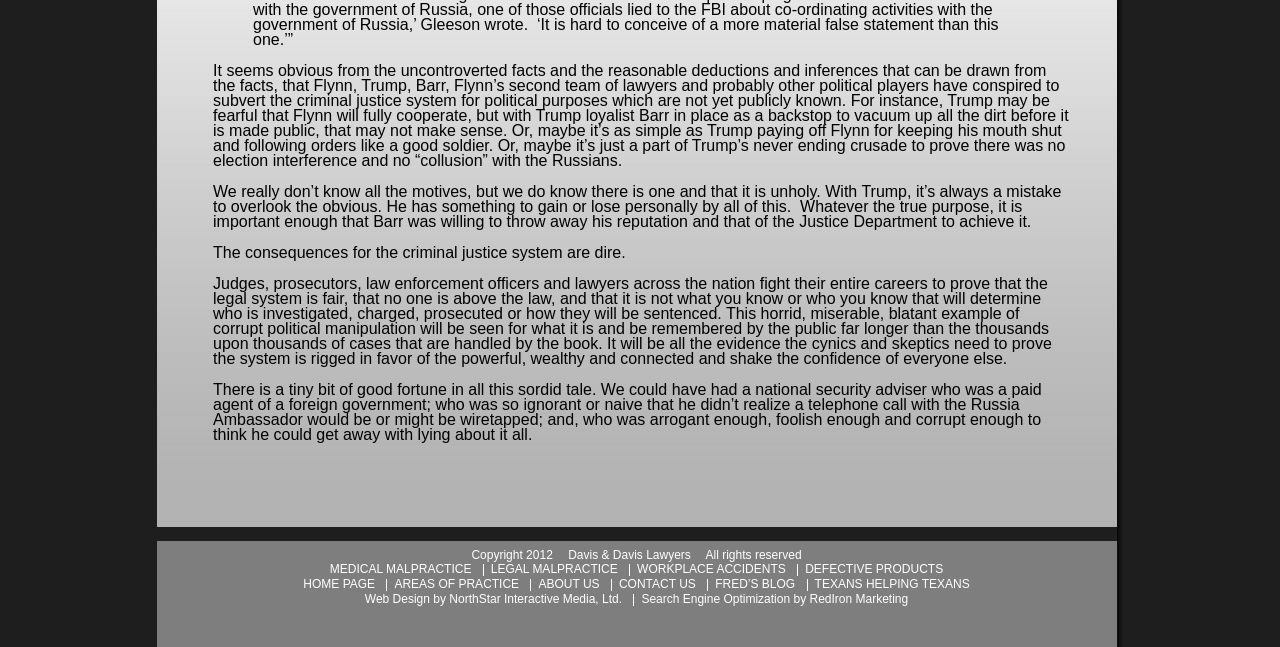Identify the bounding box coordinates of the region that should be clicked to execute the following instruction: "Search Engine Optimization by 'RedIron Marketing'".

[0.632, 0.915, 0.71, 0.937]